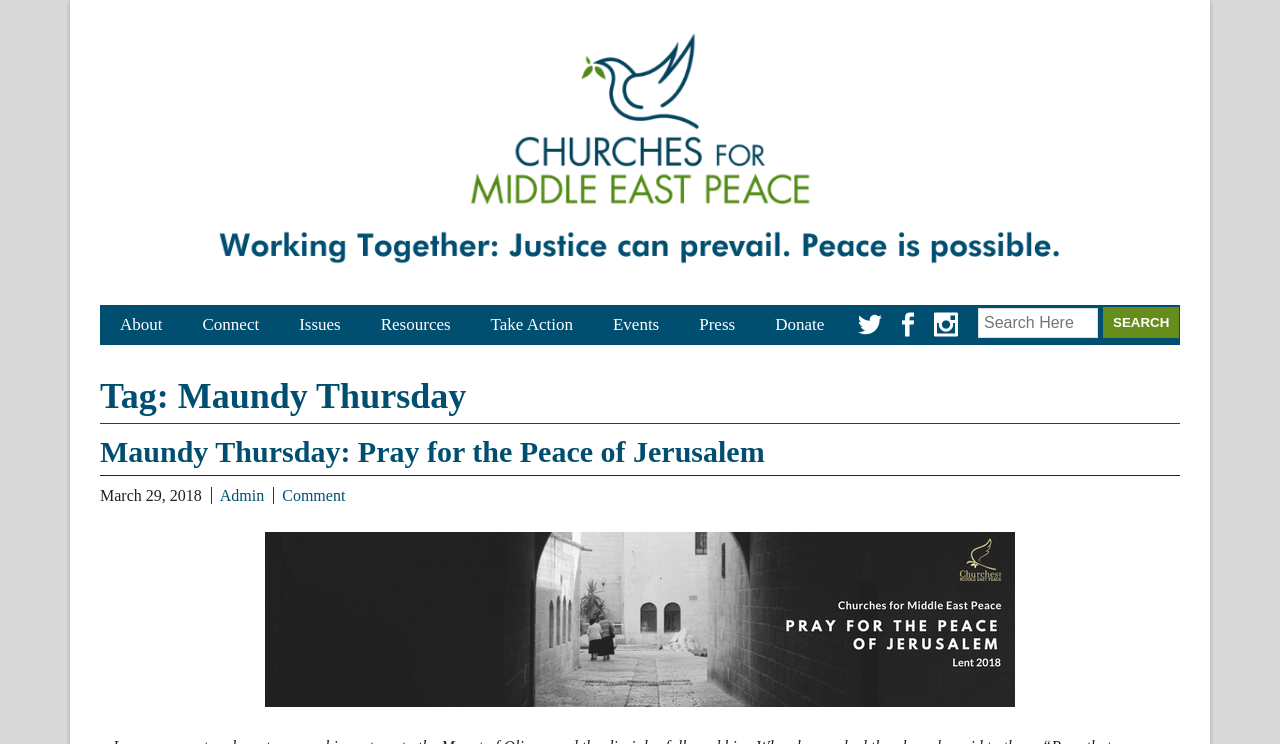Find the bounding box coordinates for the area that should be clicked to accomplish the instruction: "Follow on Twitter".

[0.666, 0.411, 0.693, 0.434]